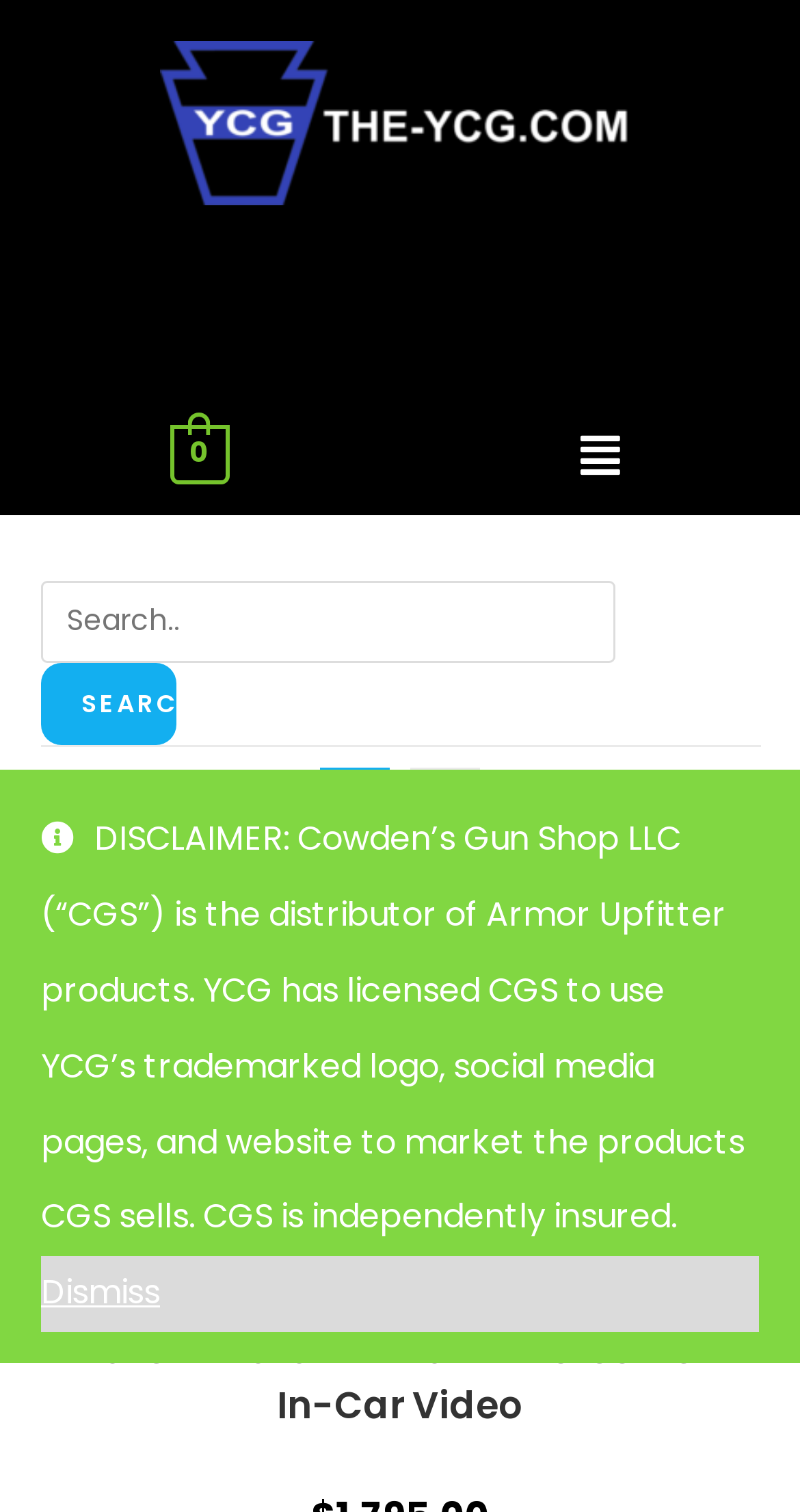Detail the webpage's structure and highlights in your description.

The webpage is about Law Enforcement In-Car Video, specifically featuring WatchGuard 4RE products. At the top left, there is a logo of YCG with a domain name. Next to it, there is a menu button with a dropdown icon. Below the logo, there is a search bar with a search button and a placeholder text "Search..". 

On the right side of the search bar, there are two view options: Grid view and List view. Below these options, there is a combobox for selecting a shop order, with a default sorting option. 

The main content of the page is a product showcase, featuring WatchGuard 4RE: Law Enforcement In-Car Video. There are two images of the product, accompanied by a heading and a link to the product page. 

At the bottom of the page, there is a disclaimer text about Cowden’s Gun Shop LLC and its relationship with YCG. Below the disclaimer, there is a "Dismiss" button.